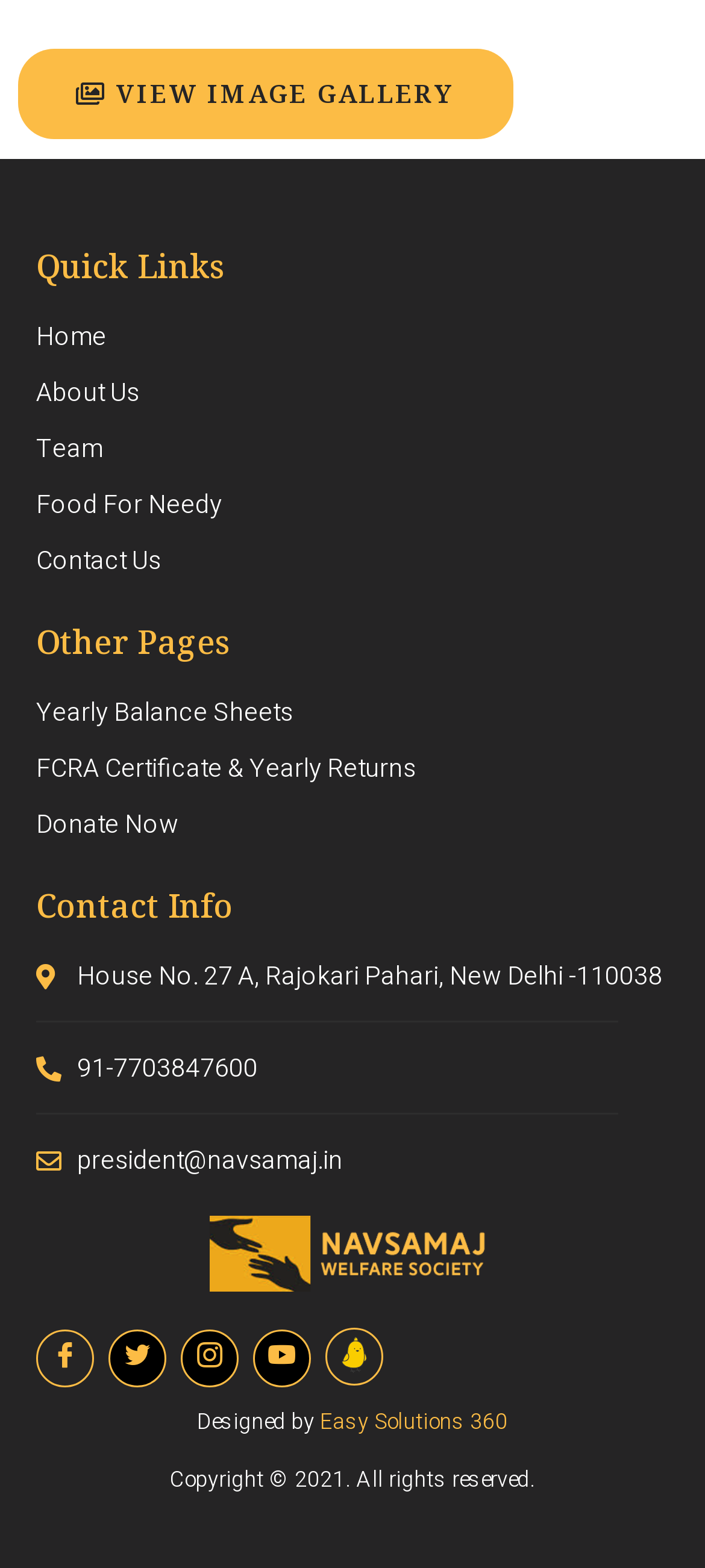Who designed the website?
Identify the answer in the screenshot and reply with a single word or phrase.

Easy Solutions 360